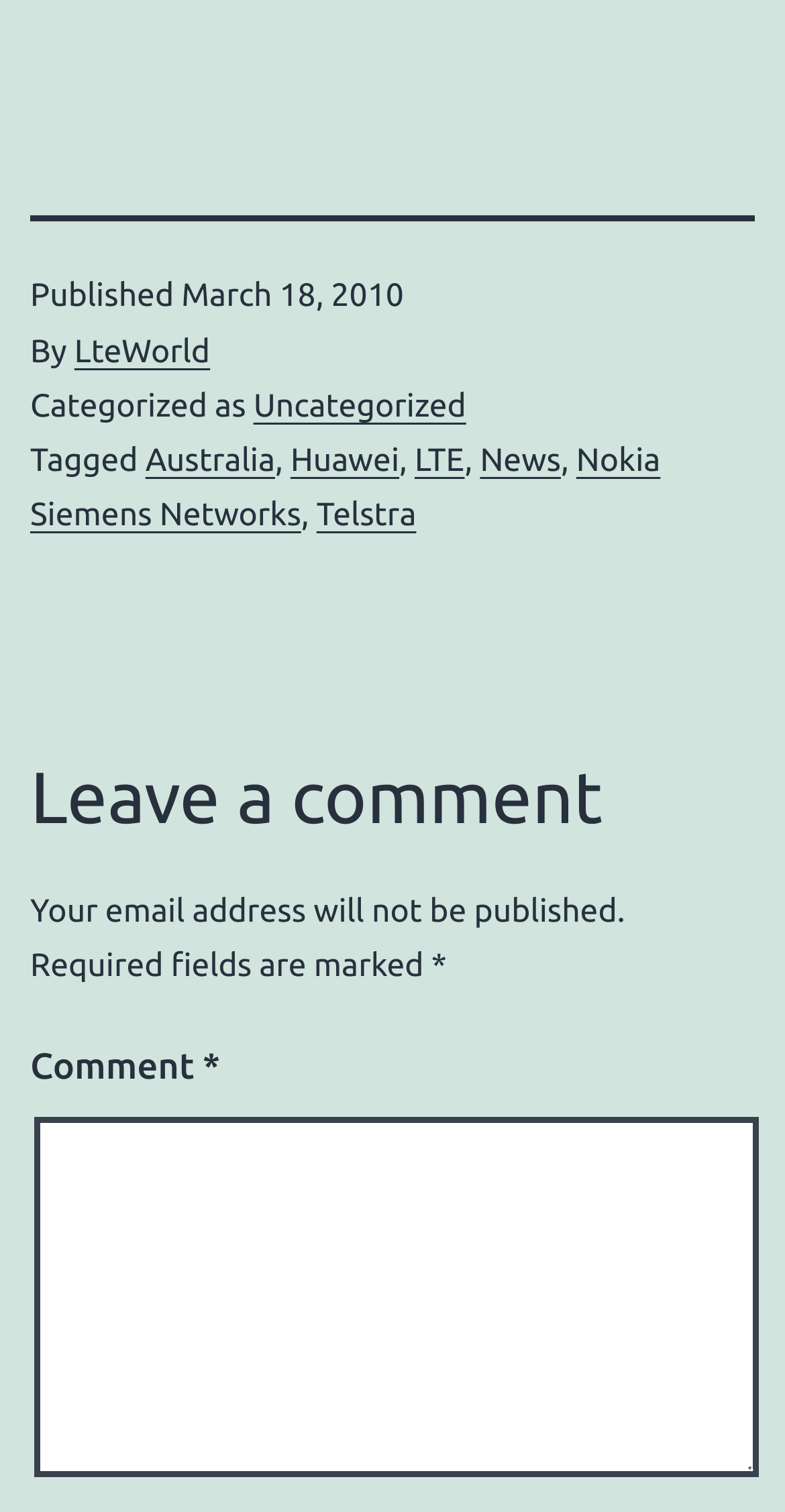Locate the bounding box coordinates of the clickable element to fulfill the following instruction: "Leave a comment". Provide the coordinates as four float numbers between 0 and 1 in the format [left, top, right, bottom].

[0.038, 0.497, 0.962, 0.559]